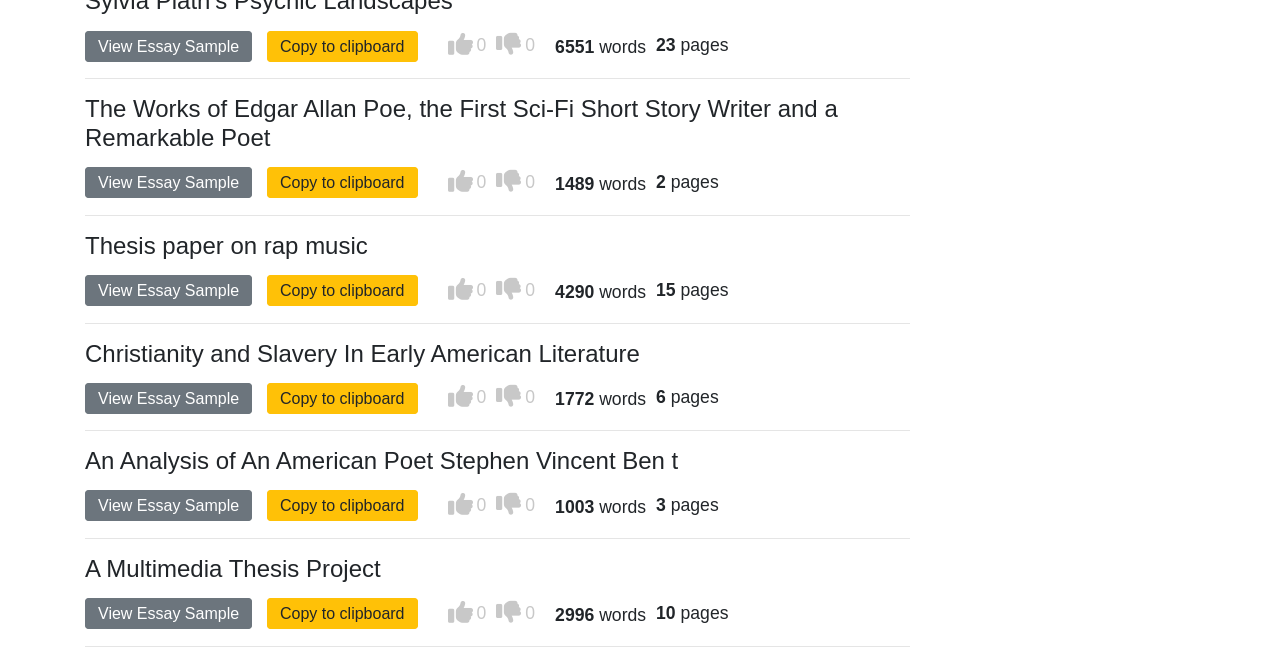Find the bounding box coordinates for the HTML element specified by: "Copy to clipboard".

[0.209, 0.047, 0.326, 0.095]